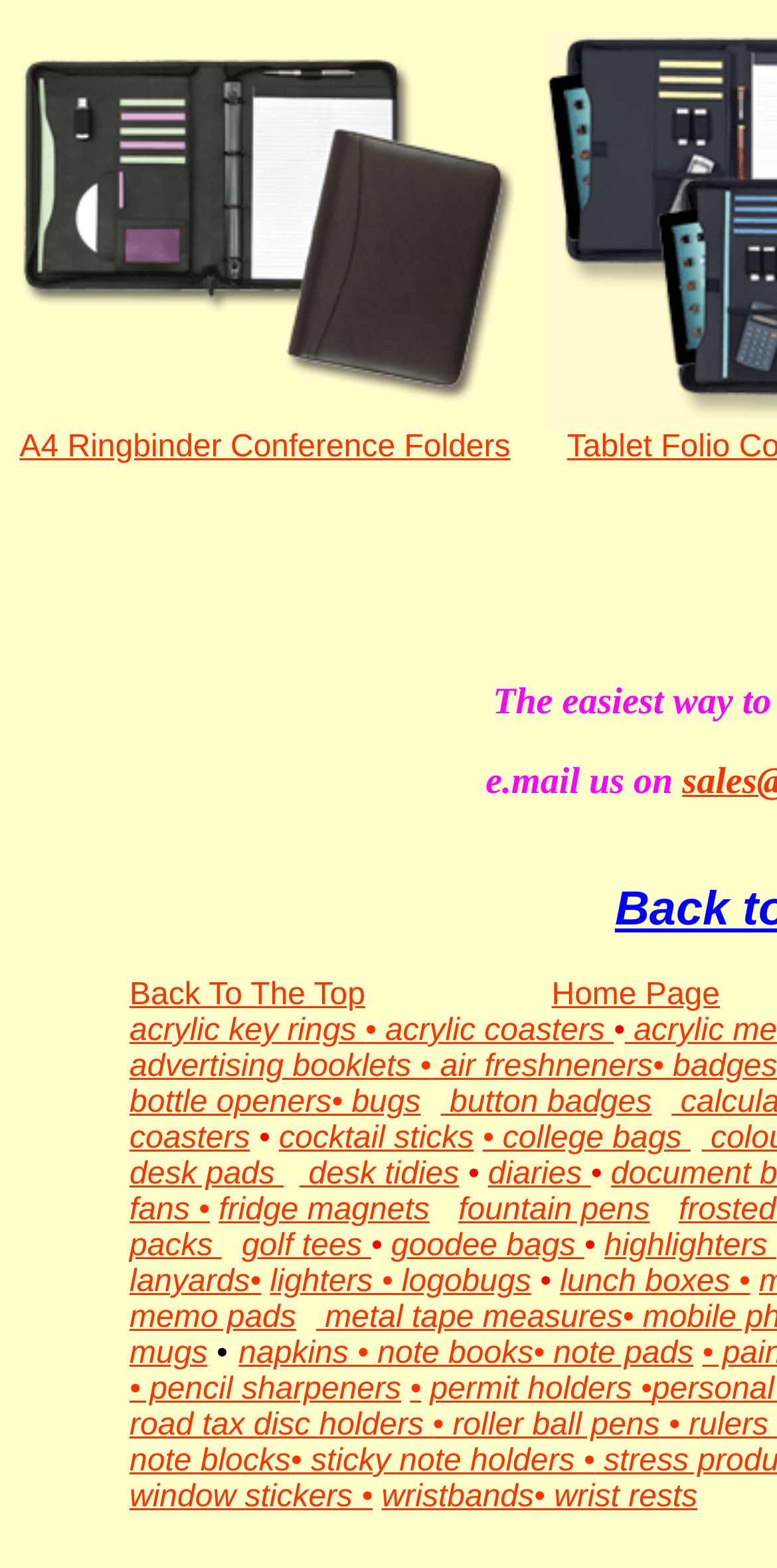Please locate the bounding box coordinates of the element that should be clicked to complete the given instruction: "View acrylic key rings".

[0.167, 0.647, 0.47, 0.668]